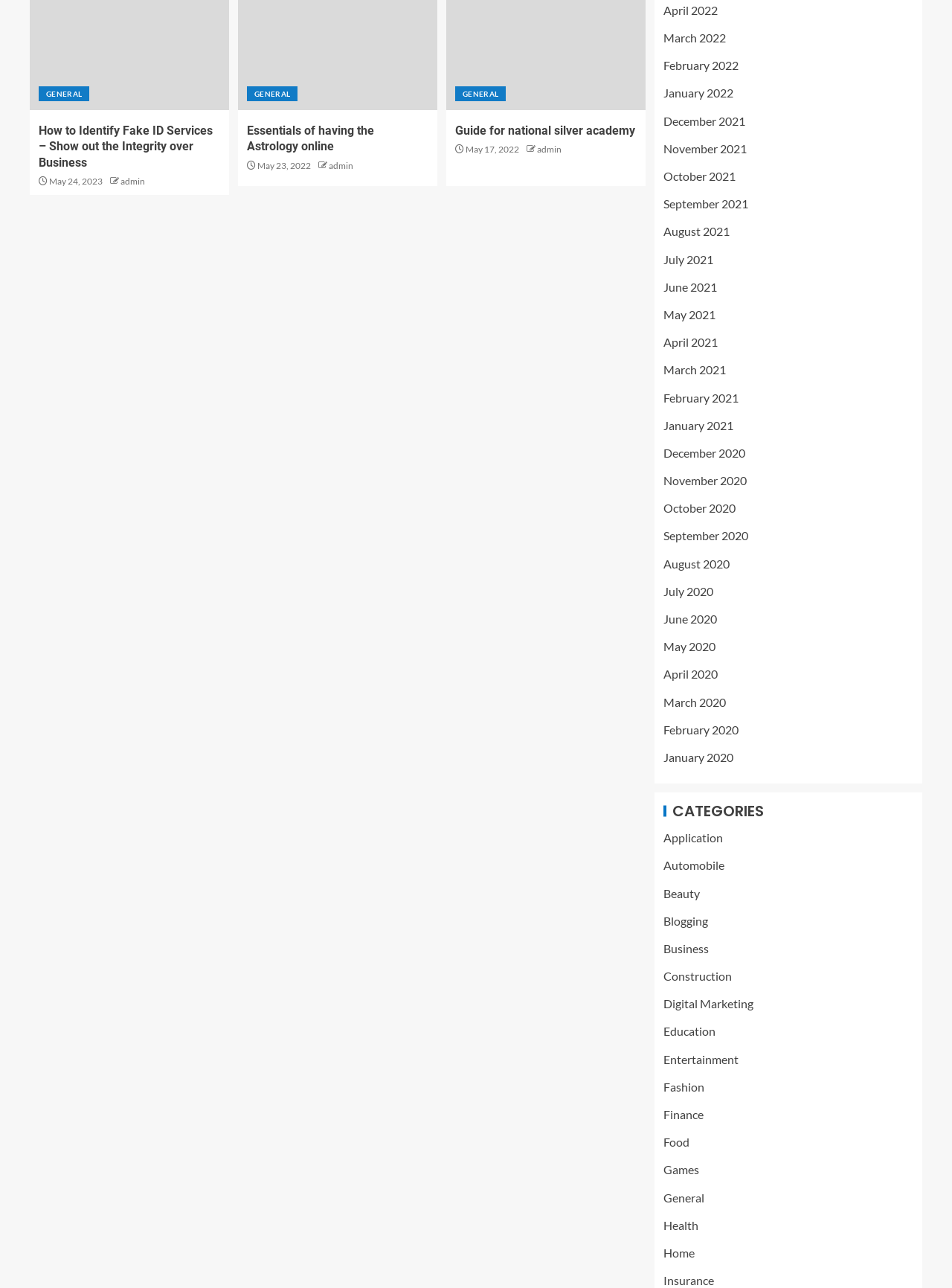How many months are listed in the archive section?
With the help of the image, please provide a detailed response to the question.

I counted the number of links listed in the archive section, and there are 24 months listed, ranging from 'April 2020' to 'May 2022'.